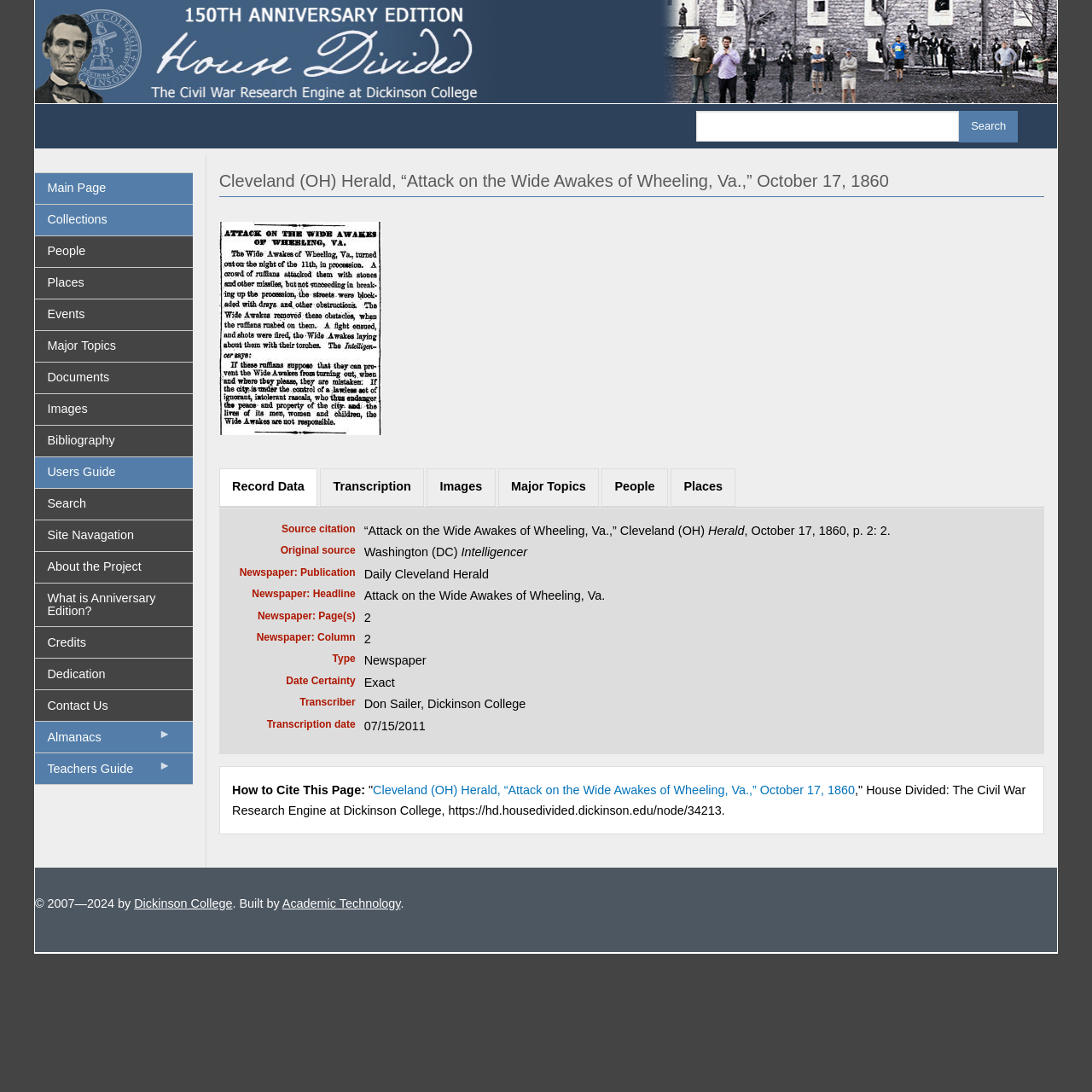Who transcribed the article?
Craft a detailed and extensive response to the question.

The transcriber's information can be found in the 'Details' section of the webpage, under the 'Transcriber' field, which mentions 'Don Sailer, Dickinson College'.